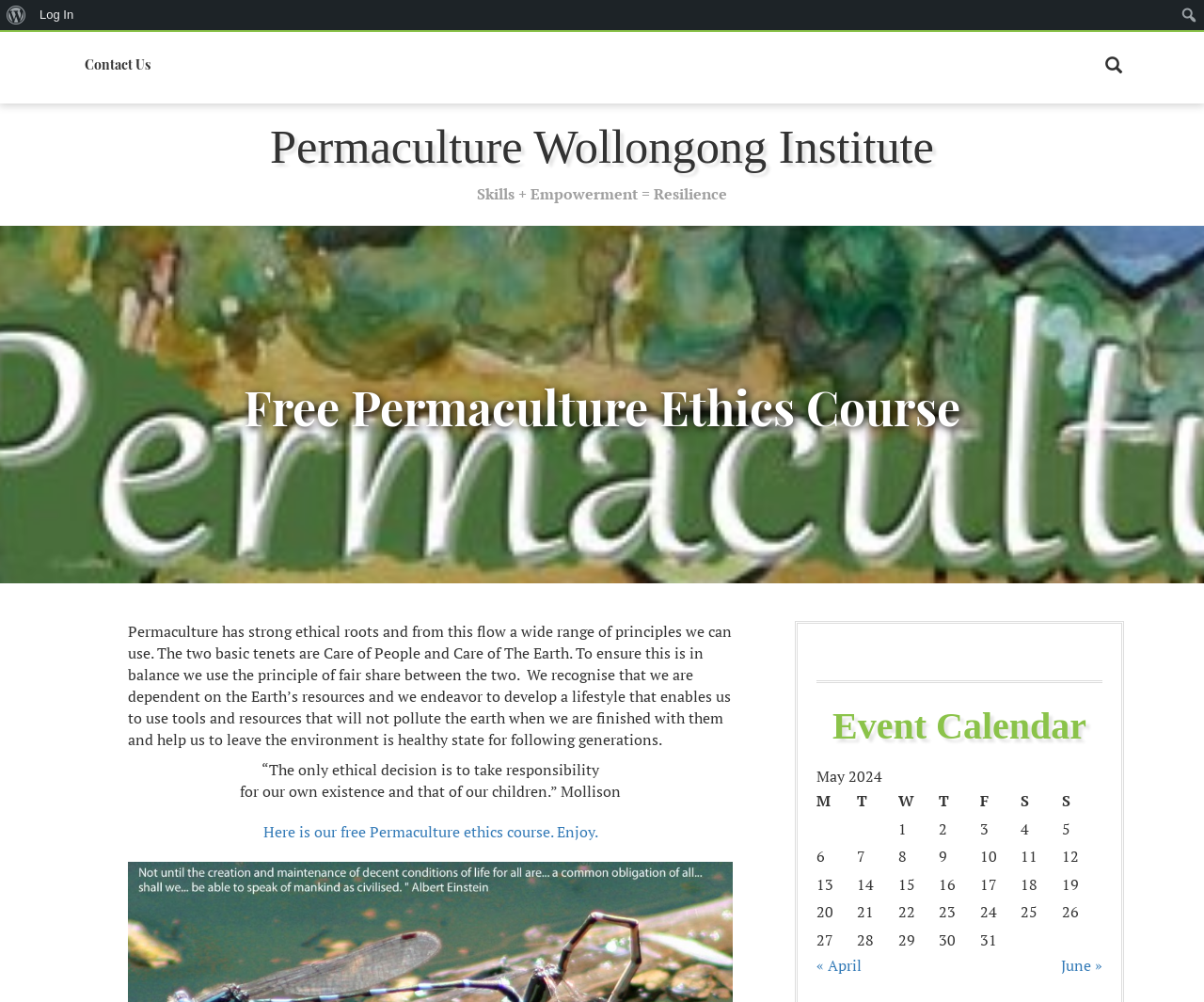Provide a one-word or brief phrase answer to the question:
What is the name of the institute?

Permaculture Wollongong Institute